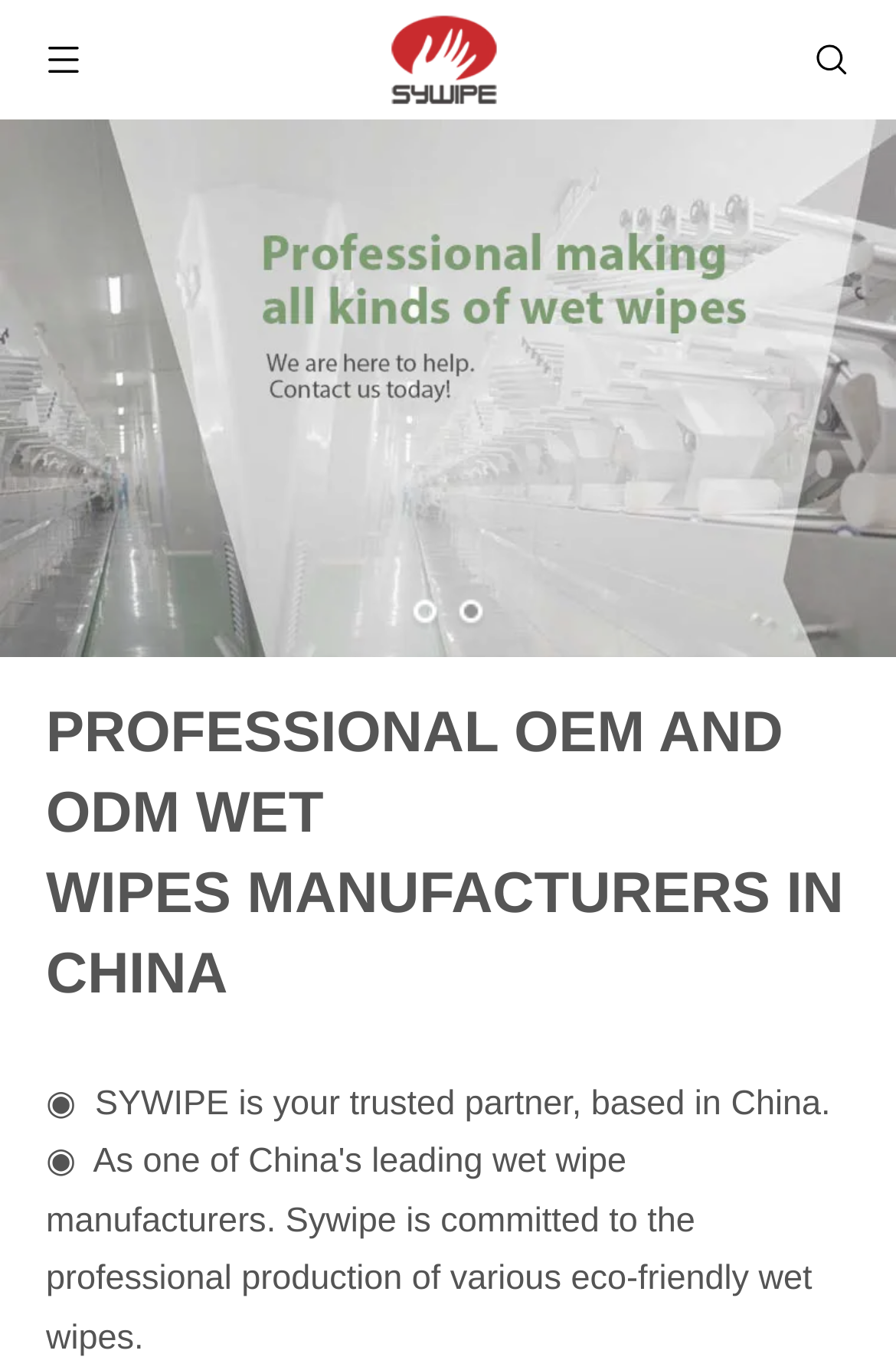Bounding box coordinates are specified in the format (top-left x, top-left y, bottom-right x, bottom-right y). All values are floating point numbers bounded between 0 and 1. Please provide the bounding box coordinate of the region this sentence describes: wet wipe manufacturers

[0.051, 0.841, 0.699, 0.913]